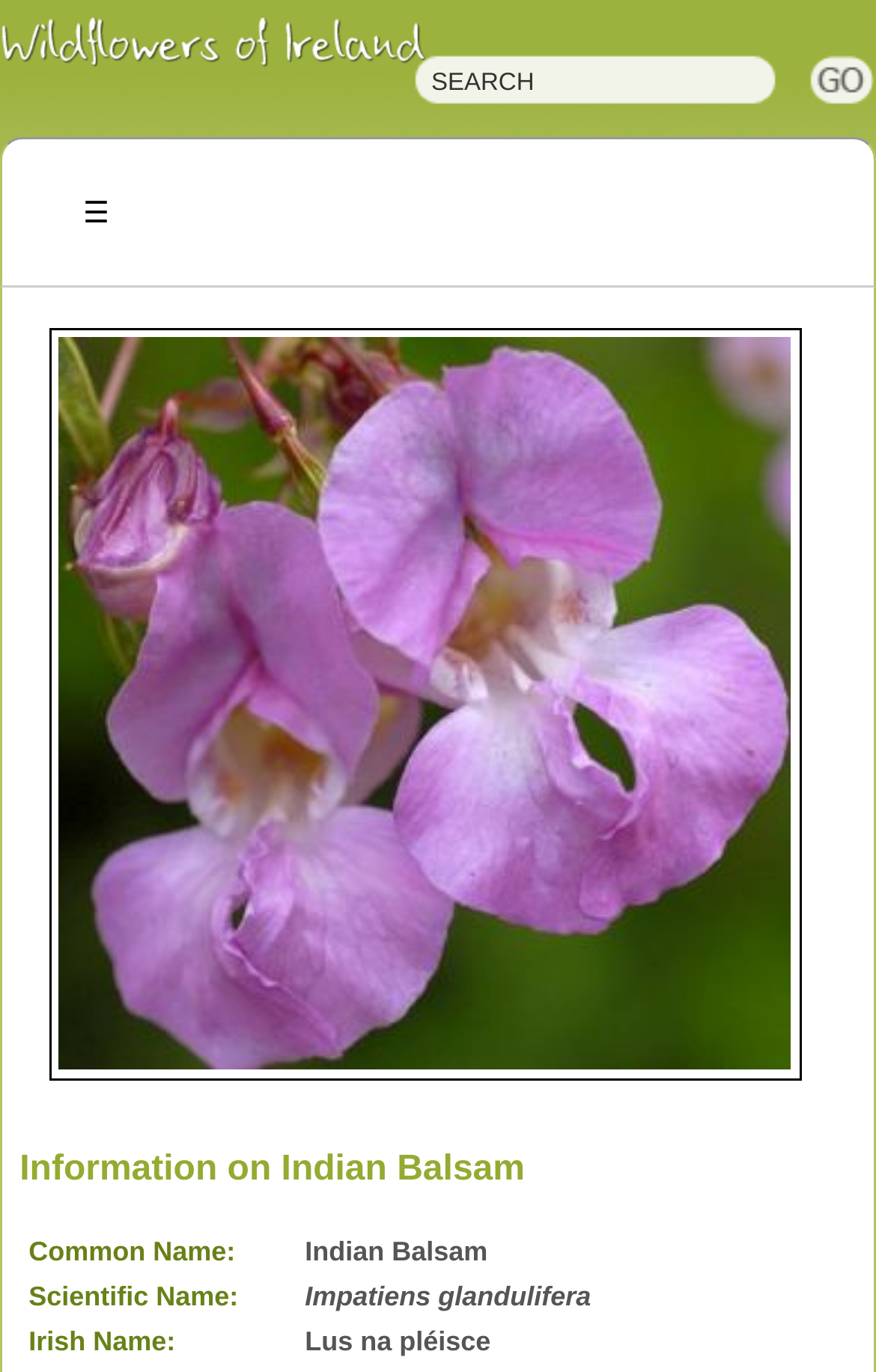Articulate a complete and detailed caption of the webpage elements.

The webpage is about Irish Wildflowers, specifically featuring Indian Balsam. At the top right corner, there is a button and a search textbox with a "SEARCH" label. Below the search box, there is a link to "Irish Wildflowers Irish Wild Plants Irish Wild Flora Wildflowers of Ireland". 

On the left side of the page, there is a large image of the Indian Balsam flower, taking up most of the page's height. To the right of the image, there is a heading "Information on Indian Balsam" with three table cells below it, containing information about the flower's common name, scientific name, and Irish name.